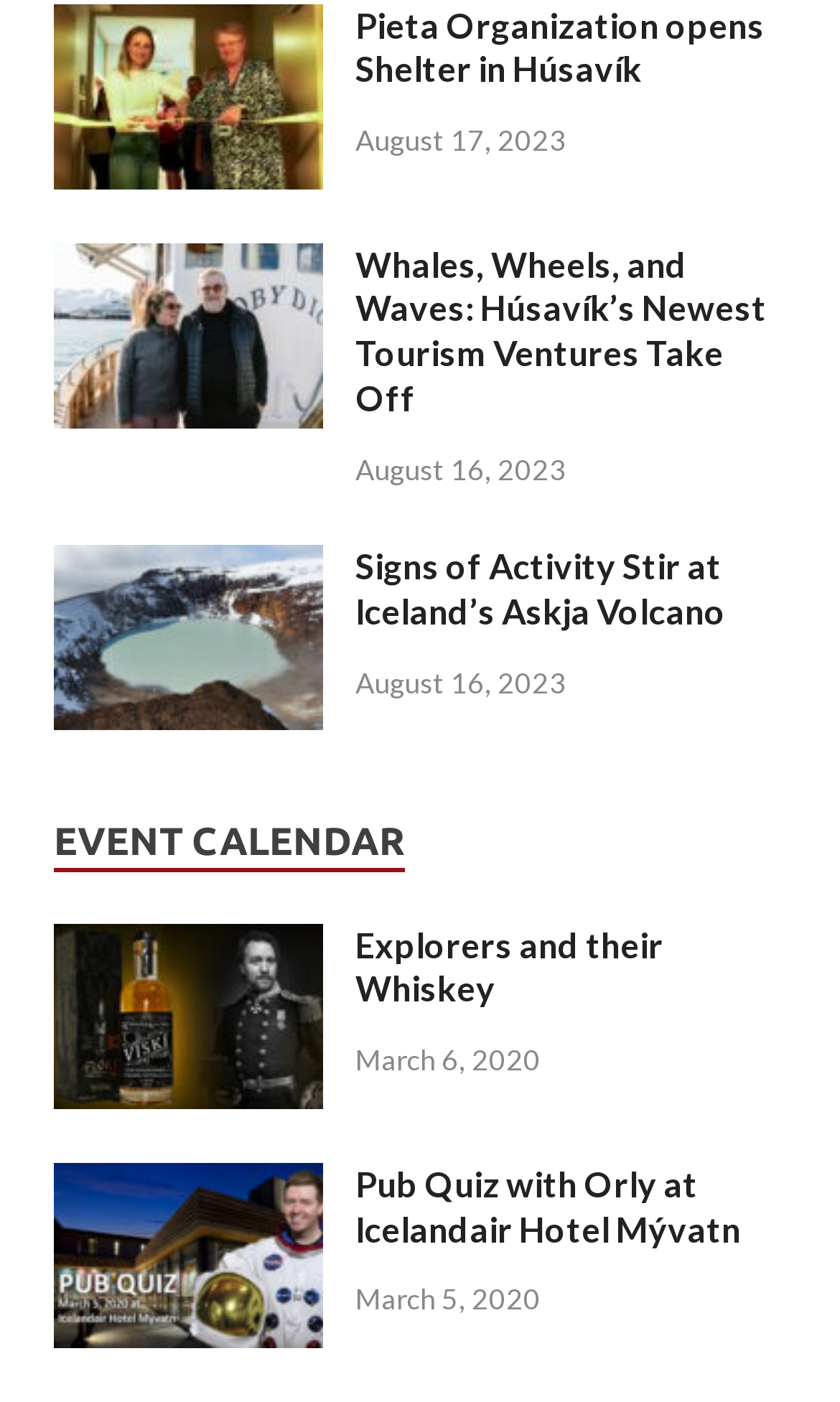Please indicate the bounding box coordinates for the clickable area to complete the following task: "View Whales, Wheels, and Waves: Húsavík’s Newest Tourism Ventures Take Off". The coordinates should be specified as four float numbers between 0 and 1, i.e., [left, top, right, bottom].

[0.064, 0.176, 0.385, 0.205]